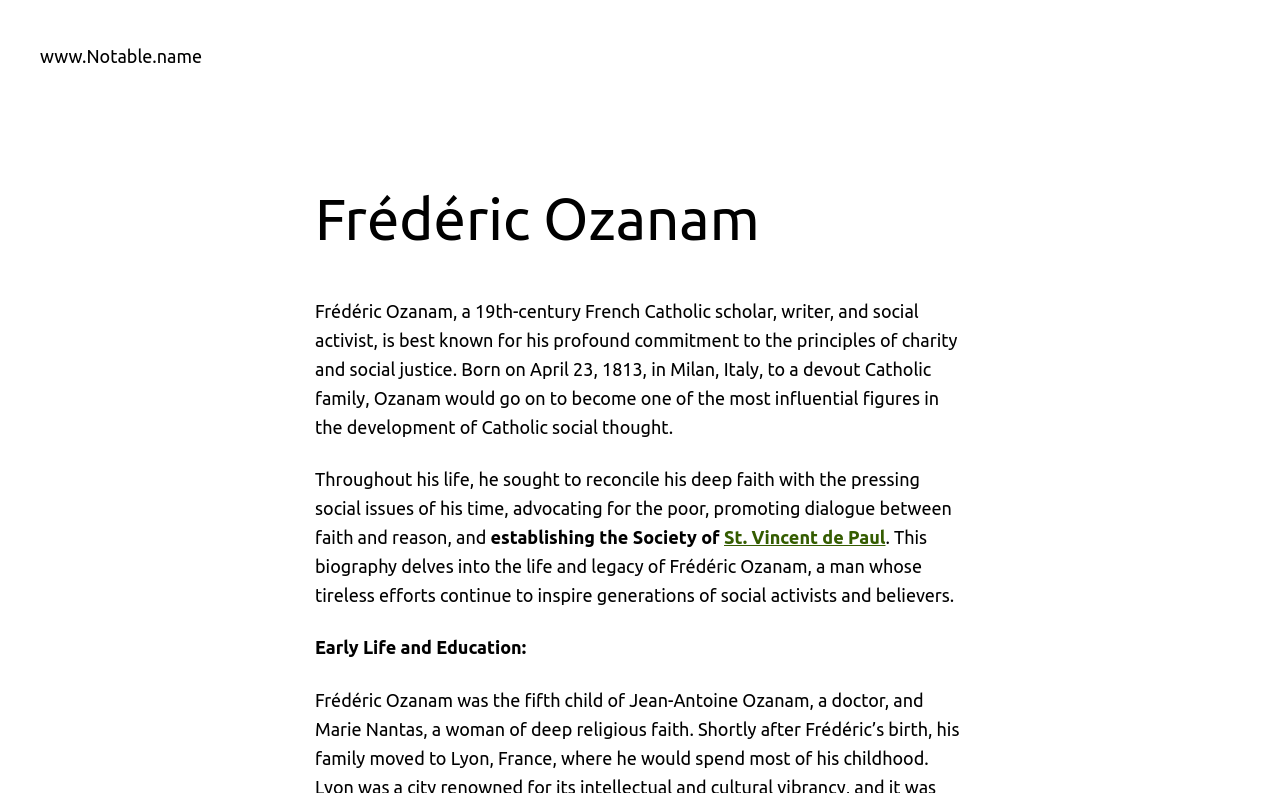Determine the bounding box coordinates in the format (top-left x, top-left y, bottom-right x, bottom-right y). Ensure all values are floating point numbers between 0 and 1. Identify the bounding box of the UI element described by: Eva Luise Köhler Forschungspreis

None